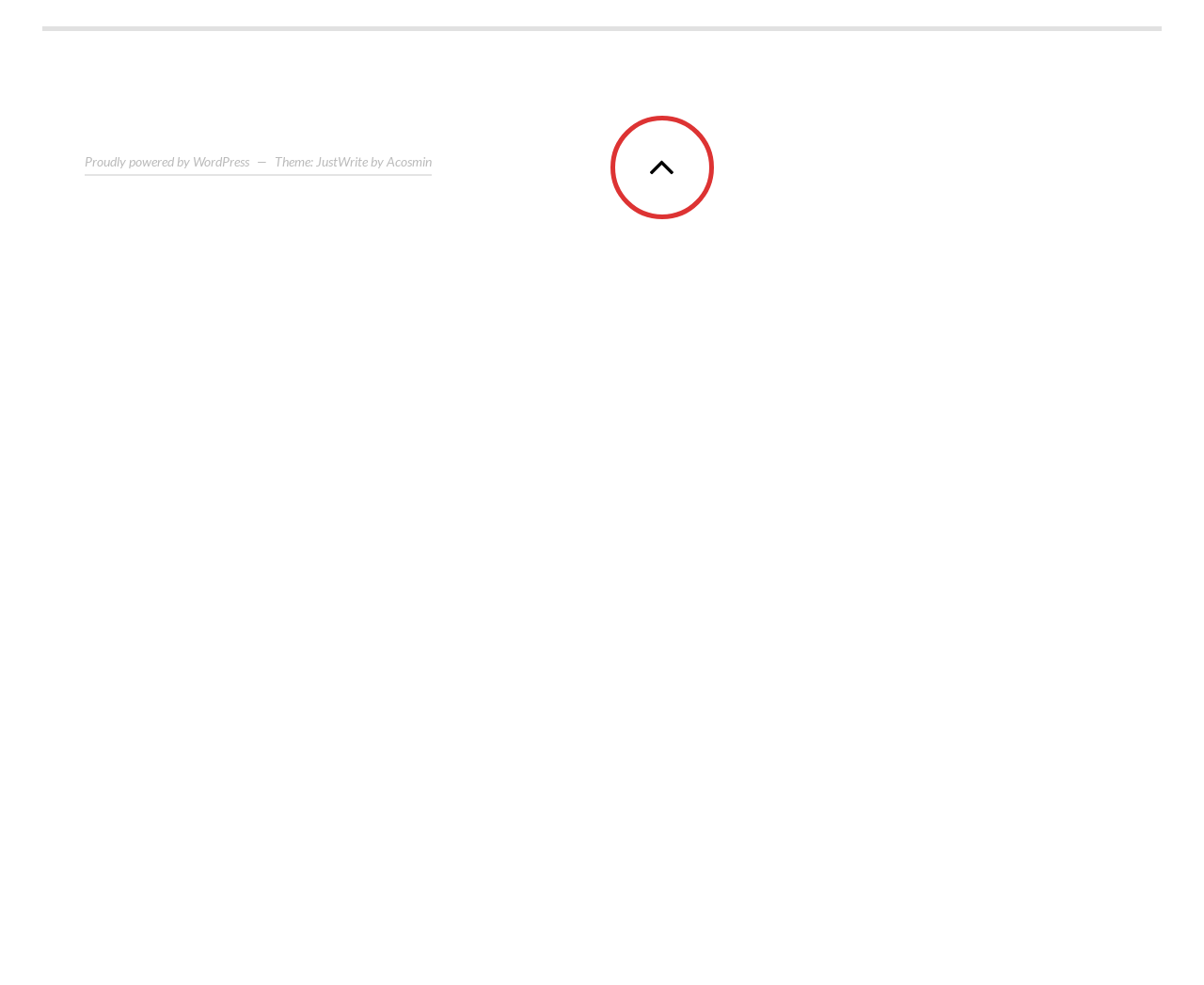Can you find the bounding box coordinates of the area I should click to execute the following instruction: "Explore the 'Health and Fitness' category"?

[0.512, 0.767, 0.604, 0.792]